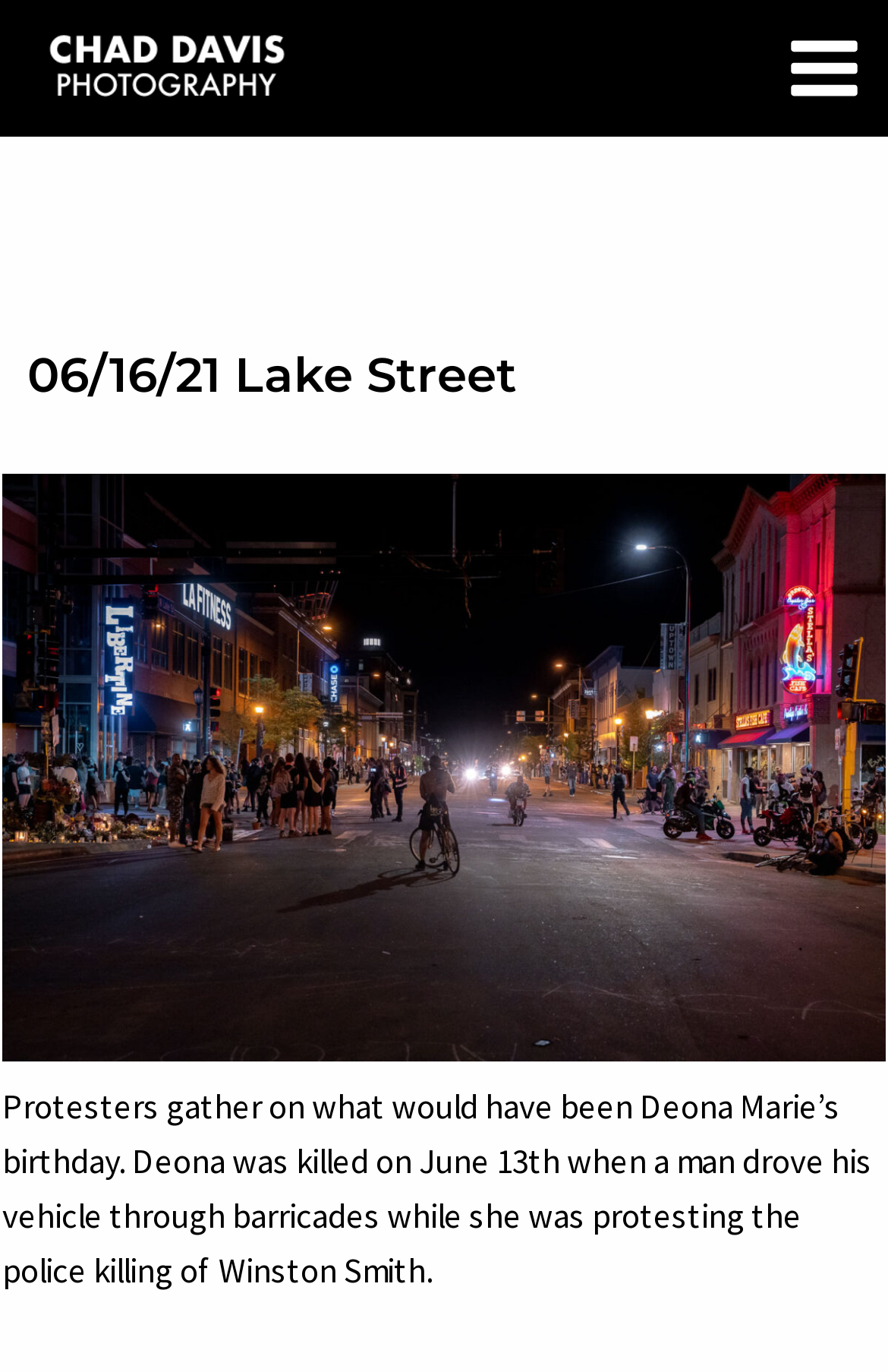Using the provided element description "Main Menu", determine the bounding box coordinates of the UI element.

[0.855, 0.003, 1.0, 0.097]